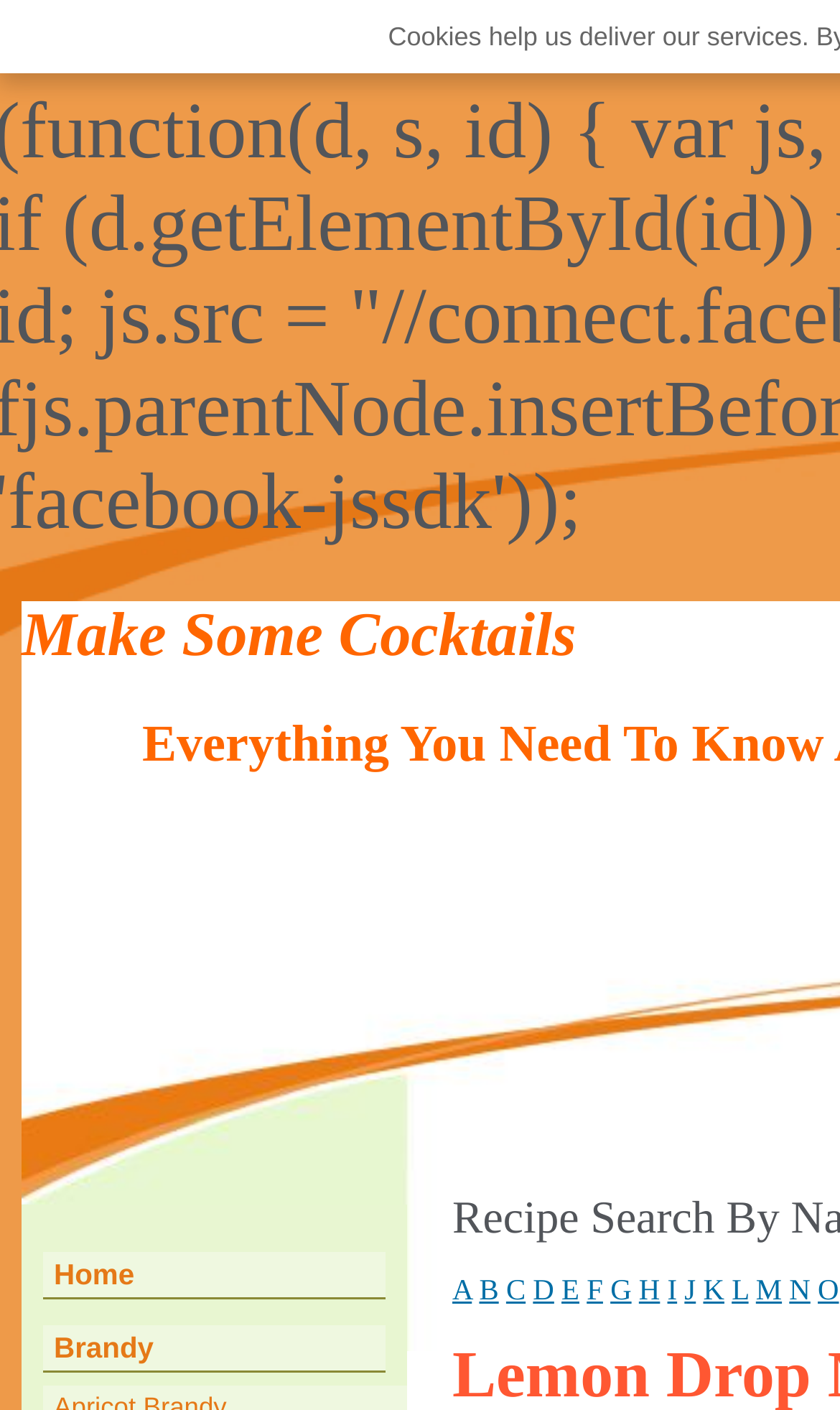Return the bounding box coordinates of the UI element that corresponds to this description: "Peach Brandy". The coordinates must be given as four float numbers in the range of 0 and 1, [left, top, right, bottom].

[0.051, 0.738, 0.485, 0.769]